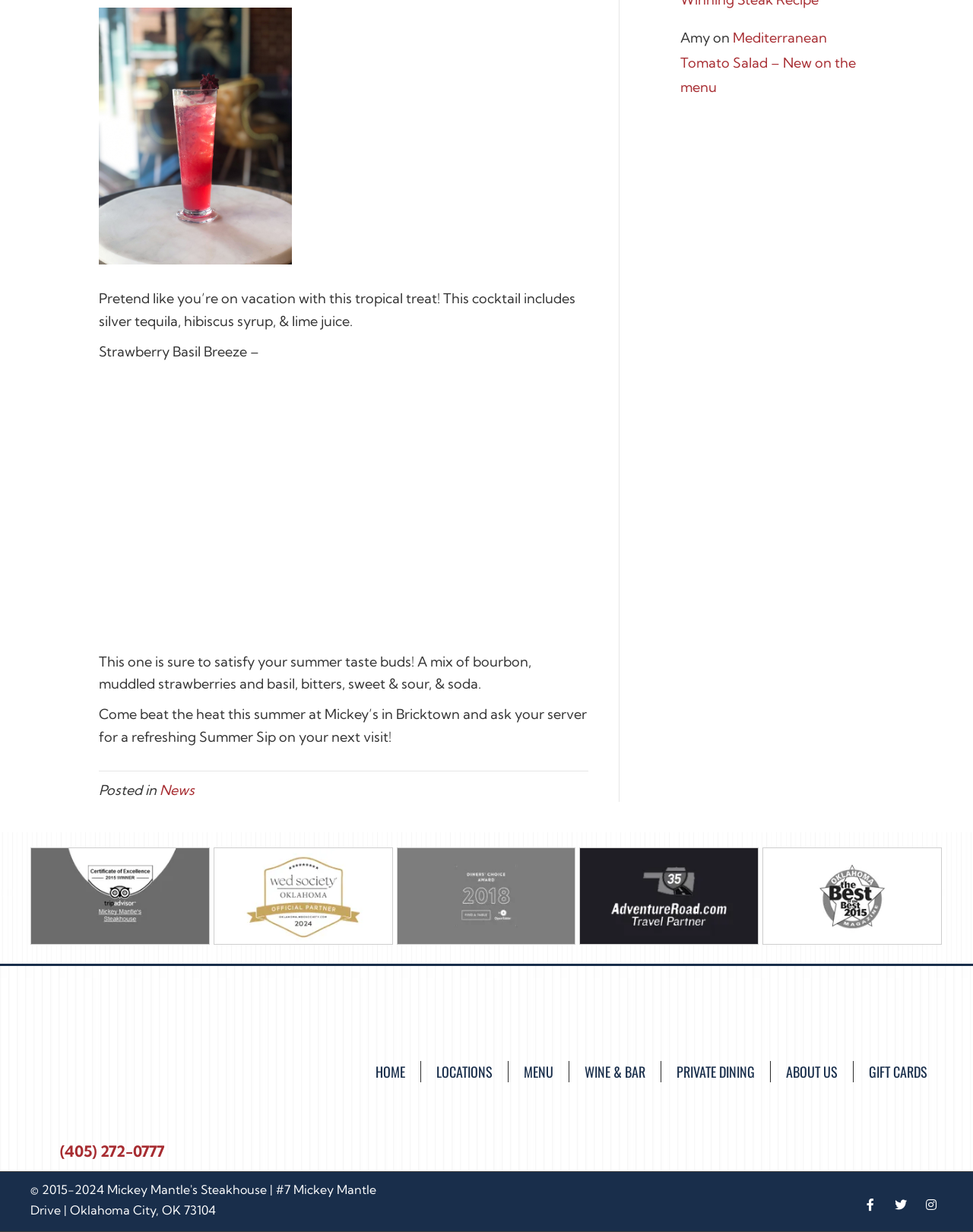Provide a single word or phrase answer to the question: 
What is the phone number of the restaurant?

(405) 272-0777